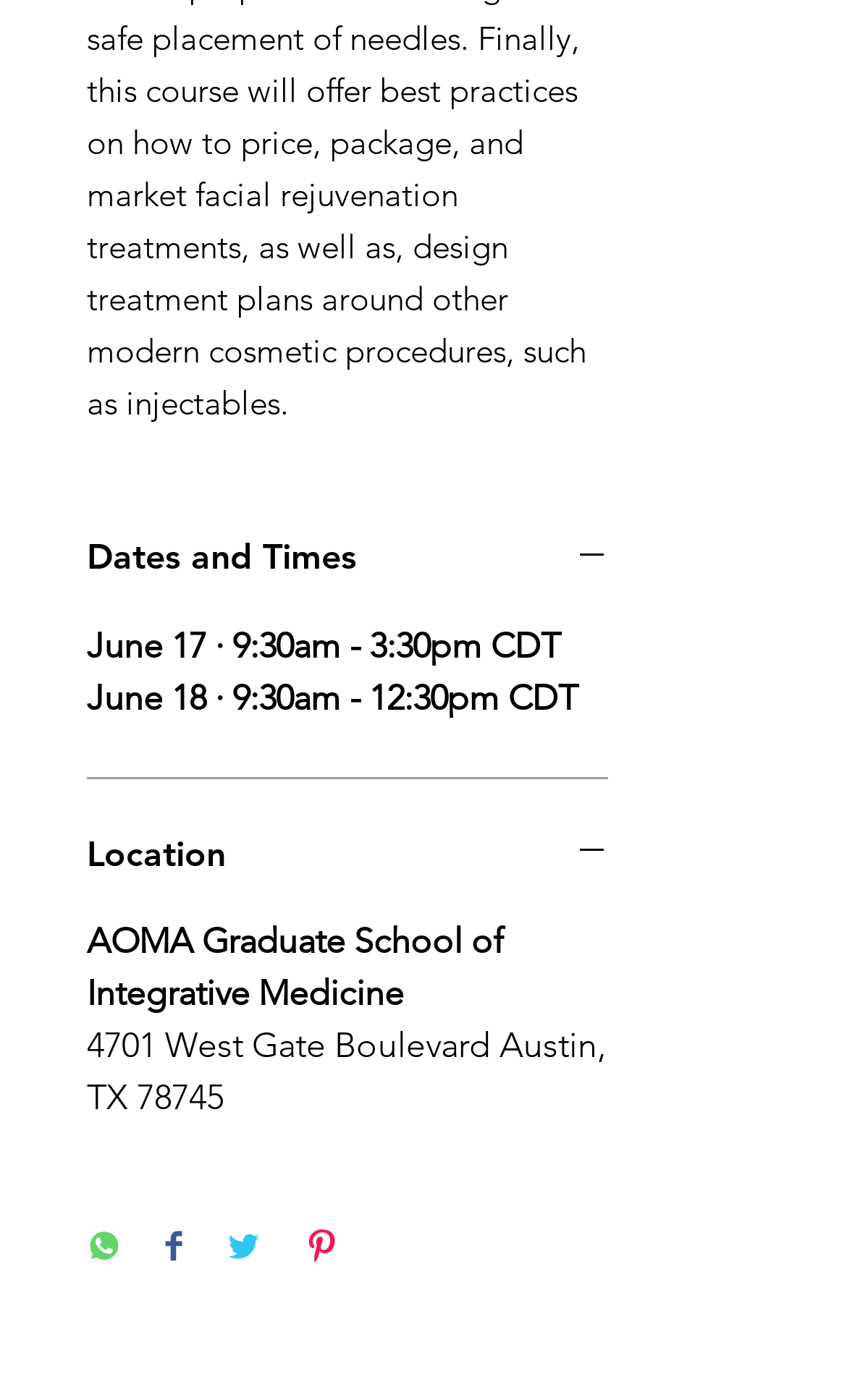Please find the bounding box for the UI component described as follows: "aria-label="Share on Facebook"".

[0.195, 0.877, 0.215, 0.907]